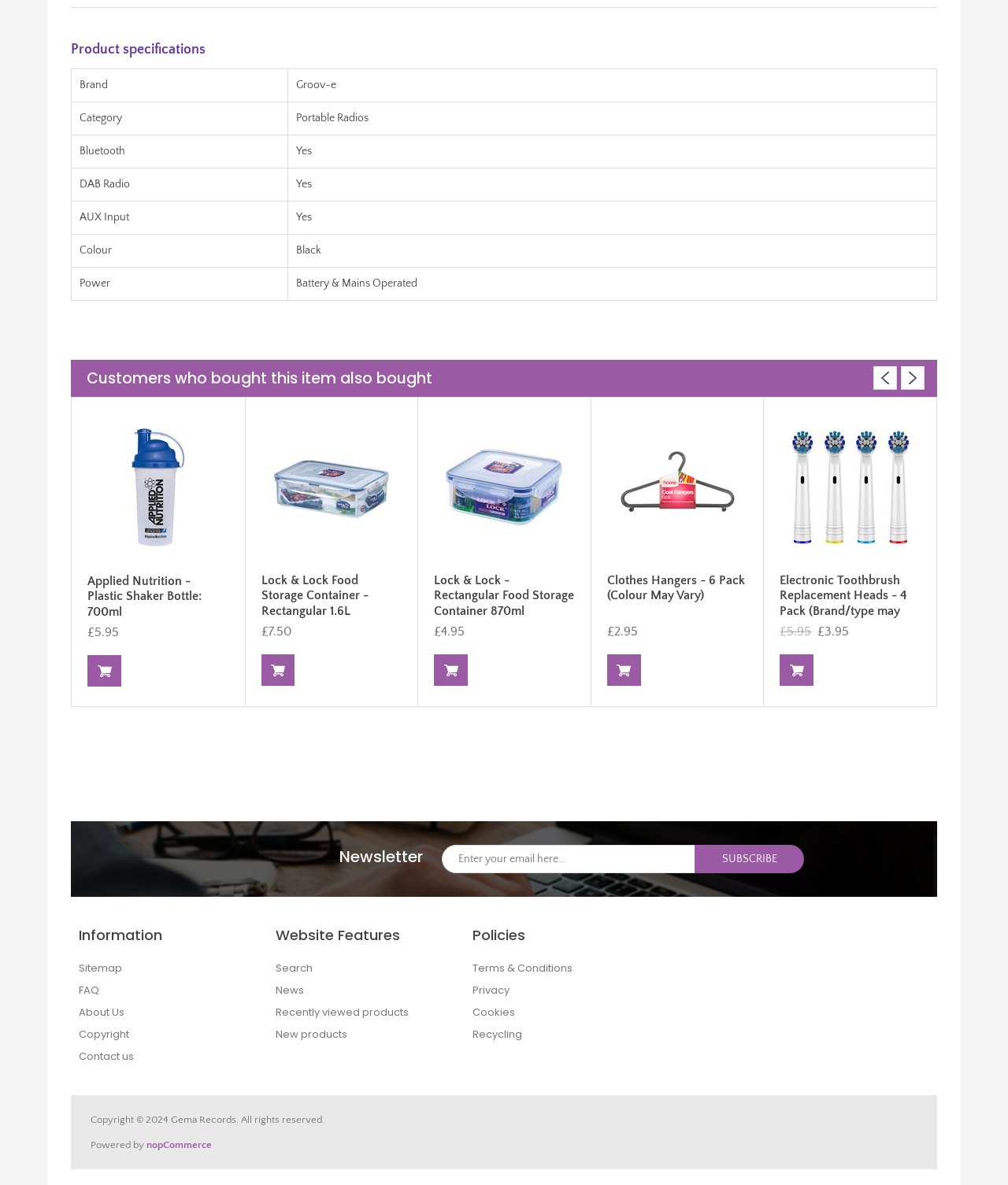Determine the bounding box coordinates of the element's region needed to click to follow the instruction: "Subscribe to the newsletter". Provide these coordinates as four float numbers between 0 and 1, formatted as [left, top, right, bottom].

[0.689, 0.713, 0.798, 0.737]